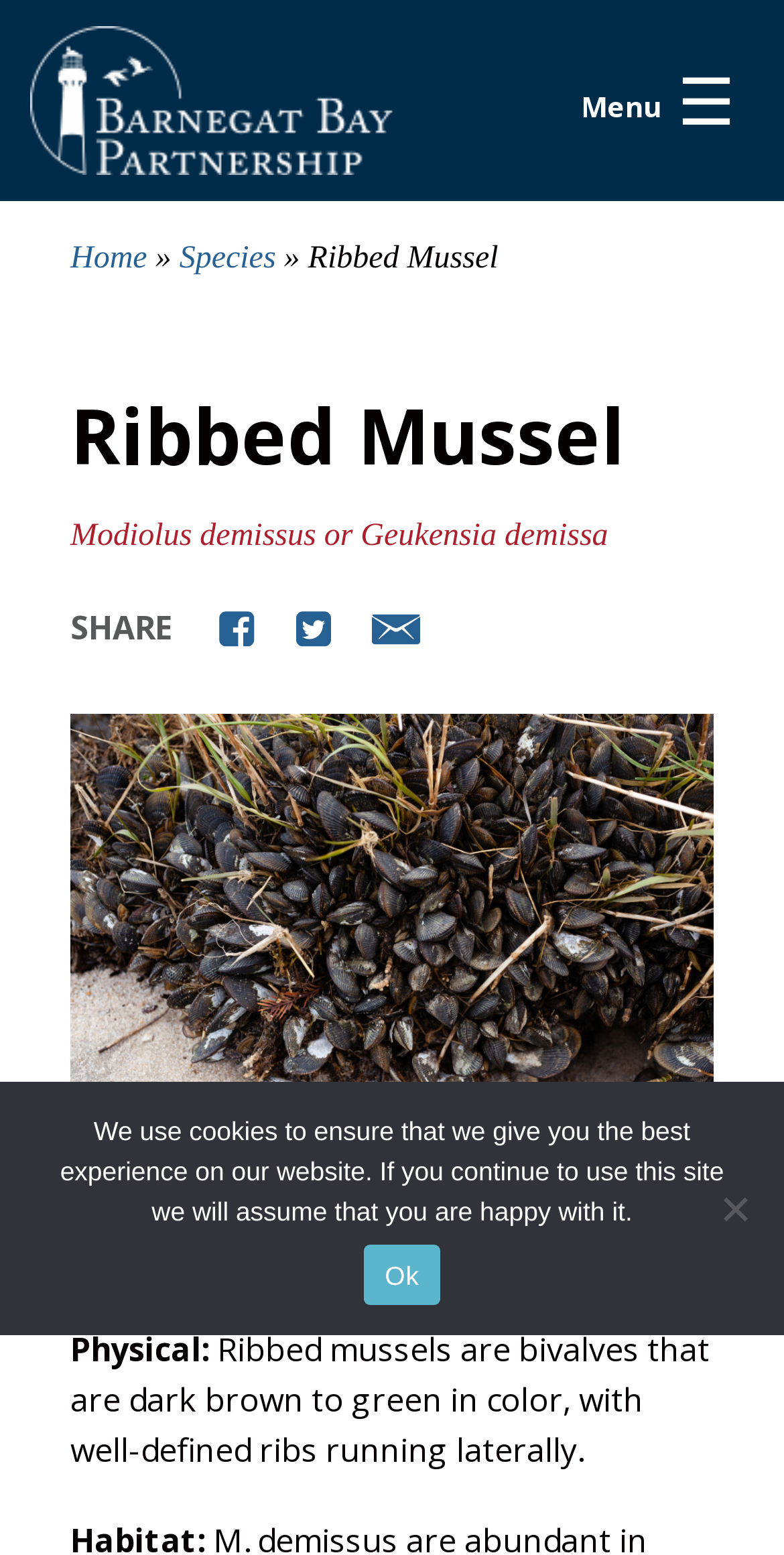Determine the bounding box coordinates of the UI element described below. Use the format (top-left x, top-left y, bottom-right x, bottom-right y) with floating point numbers between 0 and 1: Menu ☰

[0.718, 0.036, 0.962, 0.093]